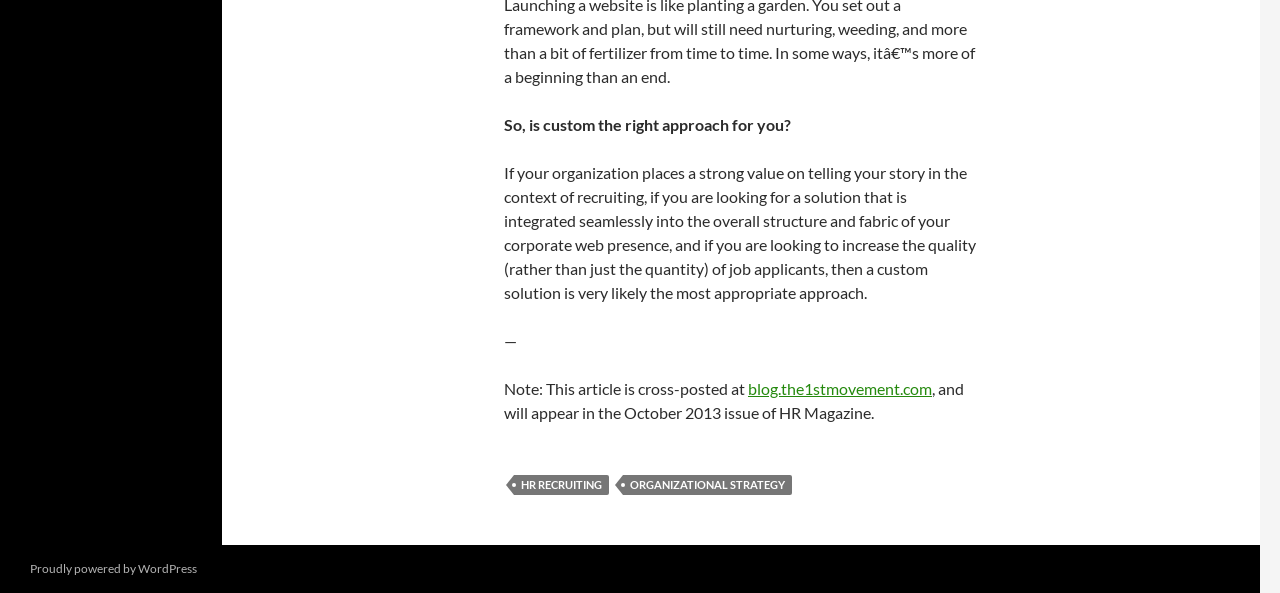Please examine the image and answer the question with a detailed explanation:
What platform powers the website?

The website is 'Proudly powered by WordPress', as stated in the footer section, indicating that WordPress is the content management system or platform used to build and maintain the website.